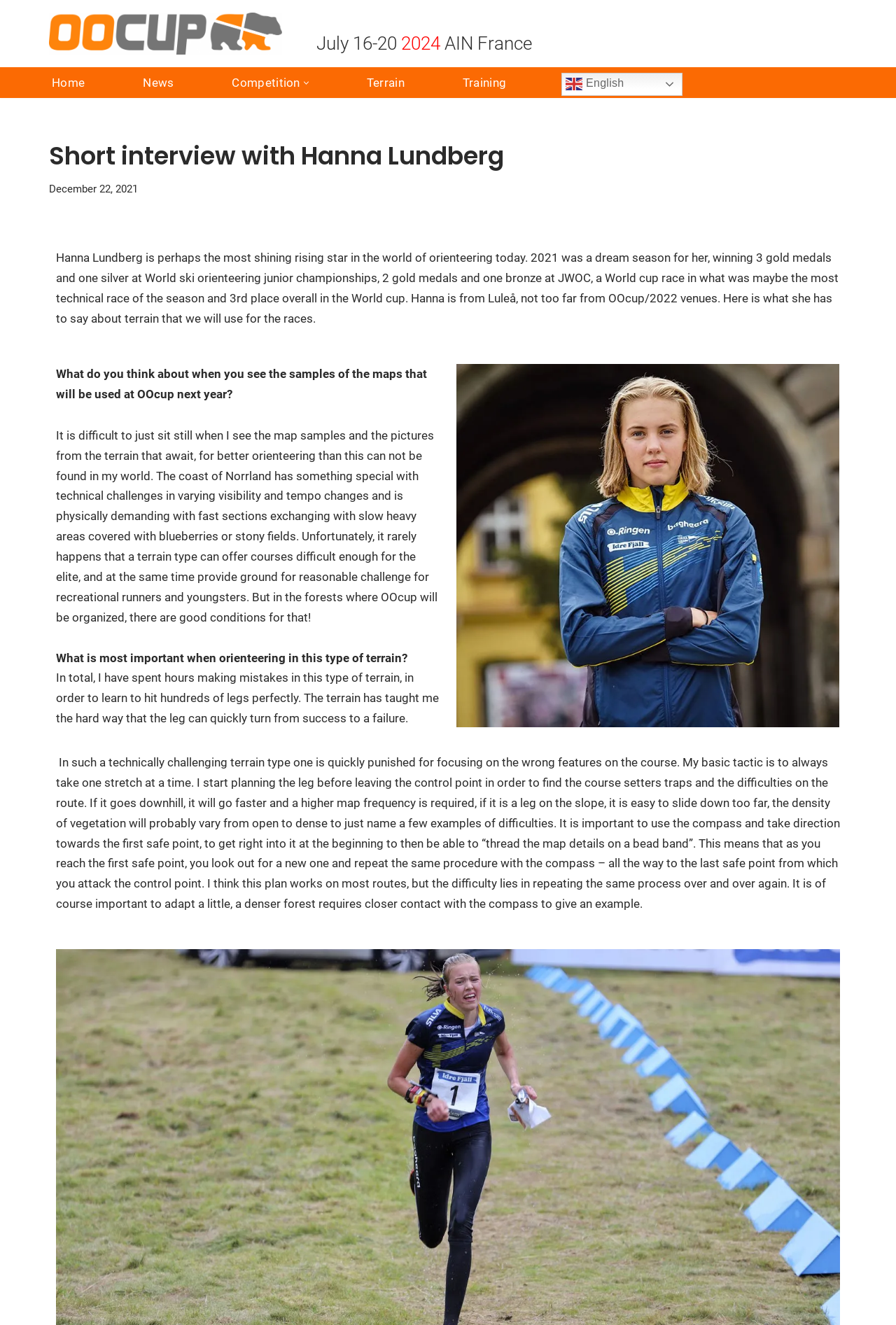Please determine the bounding box coordinates of the clickable area required to carry out the following instruction: "Select the 'en English' language option". The coordinates must be four float numbers between 0 and 1, represented as [left, top, right, bottom].

[0.627, 0.055, 0.762, 0.072]